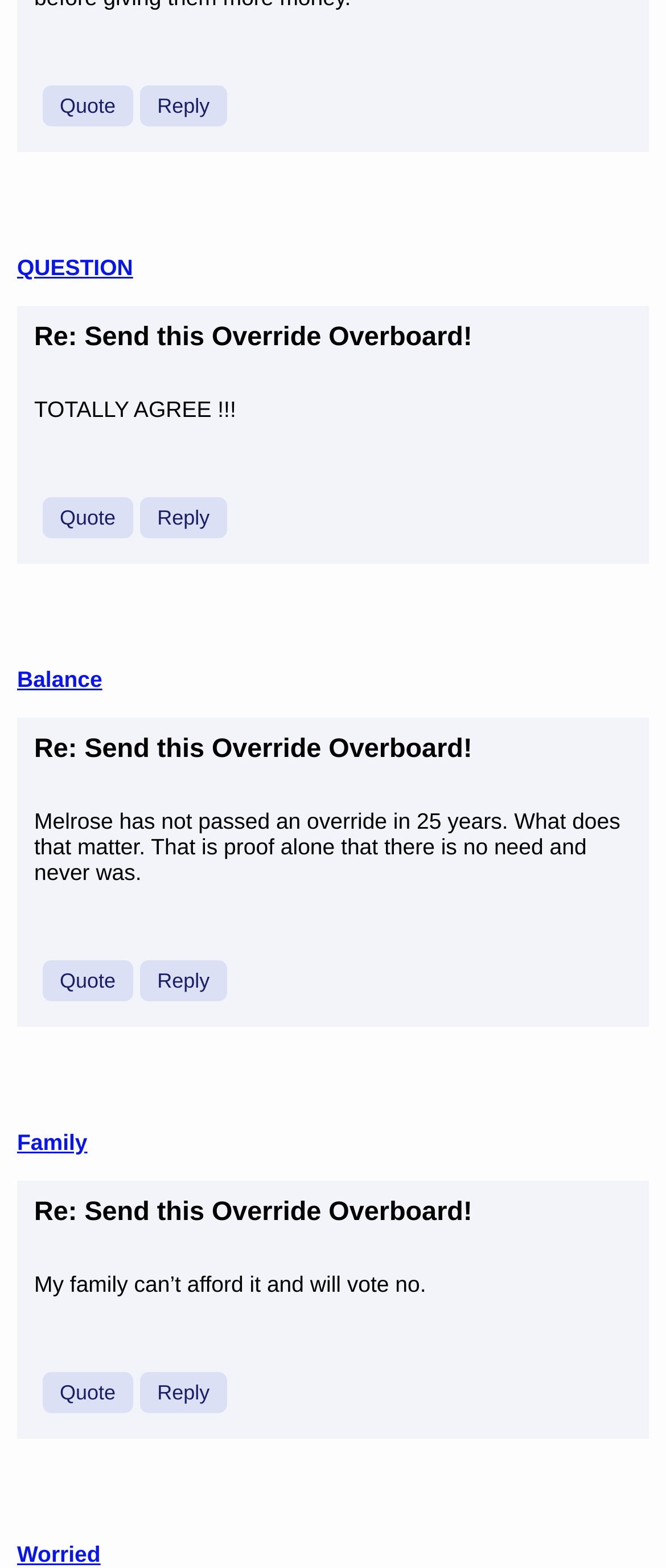Please find the bounding box coordinates of the section that needs to be clicked to achieve this instruction: "Read the 'Re: Send this Override Overboard!' post".

[0.051, 0.206, 0.709, 0.224]